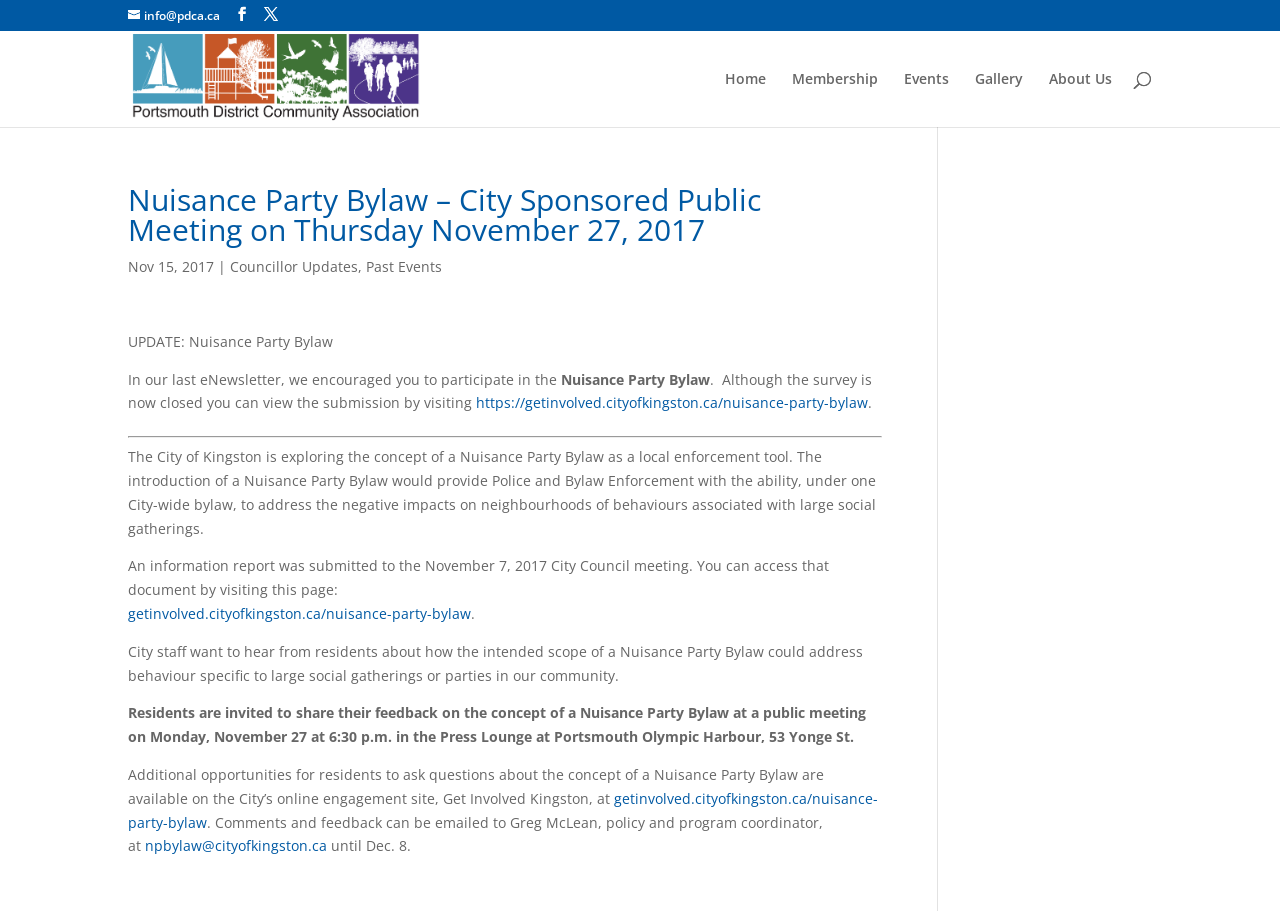Please locate the bounding box coordinates for the element that should be clicked to achieve the following instruction: "Read about the Nuisance Party Bylaw public meeting". Ensure the coordinates are given as four float numbers between 0 and 1, i.e., [left, top, right, bottom].

[0.1, 0.491, 0.684, 0.59]